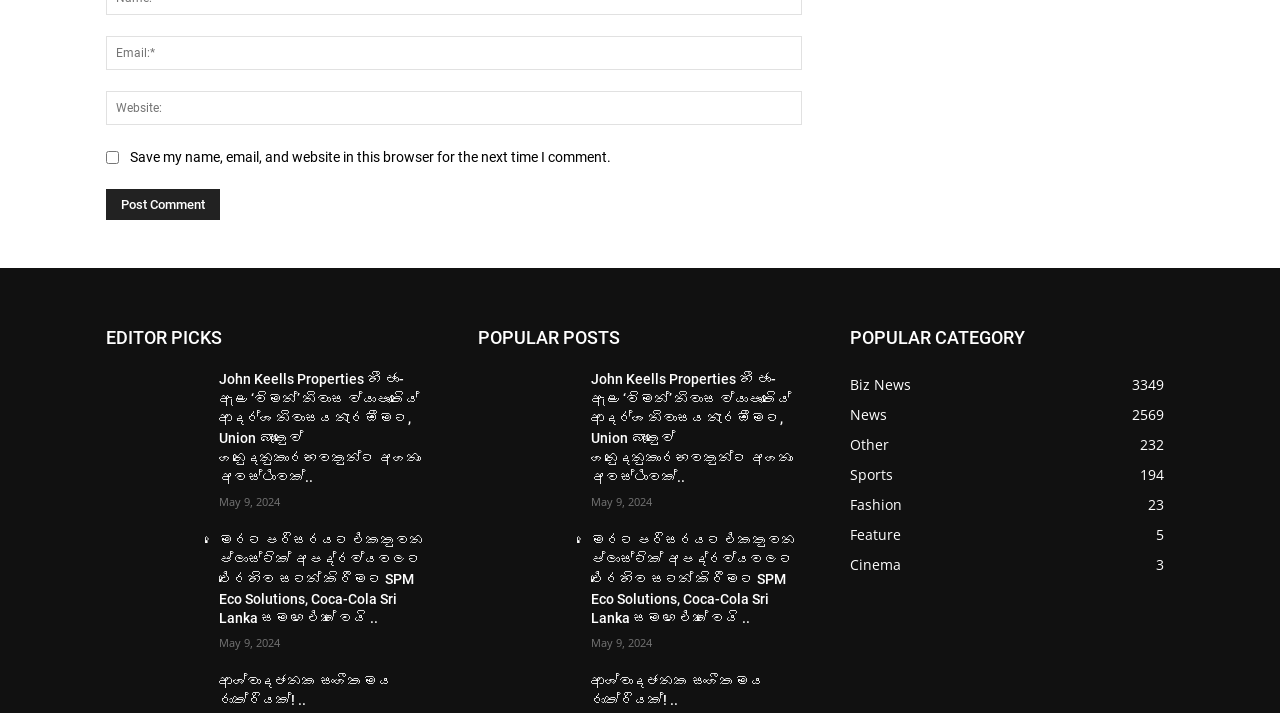What is the date of the first post?
Provide a short answer using one word or a brief phrase based on the image.

May 9, 2024